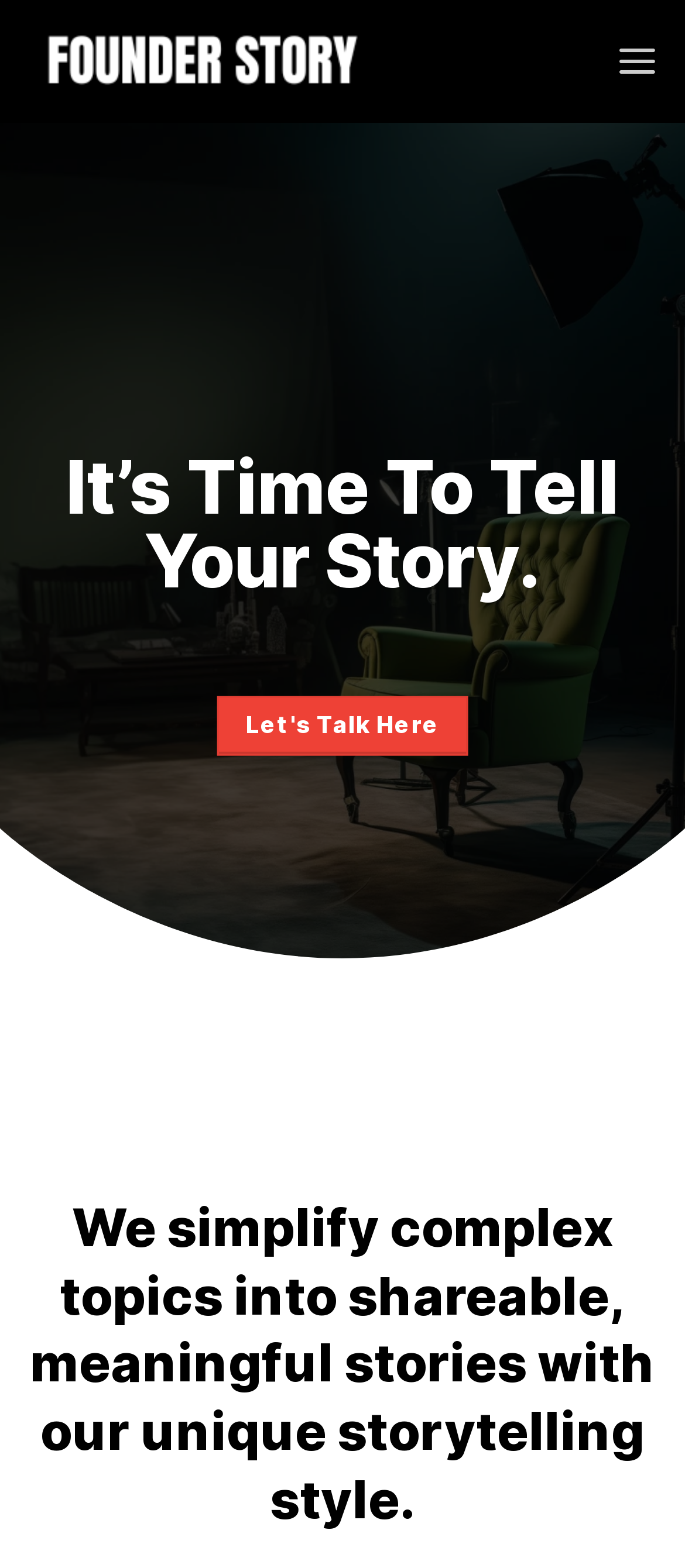Extract the primary header of the webpage and generate its text.

It’s Time To Tell
Your Story.